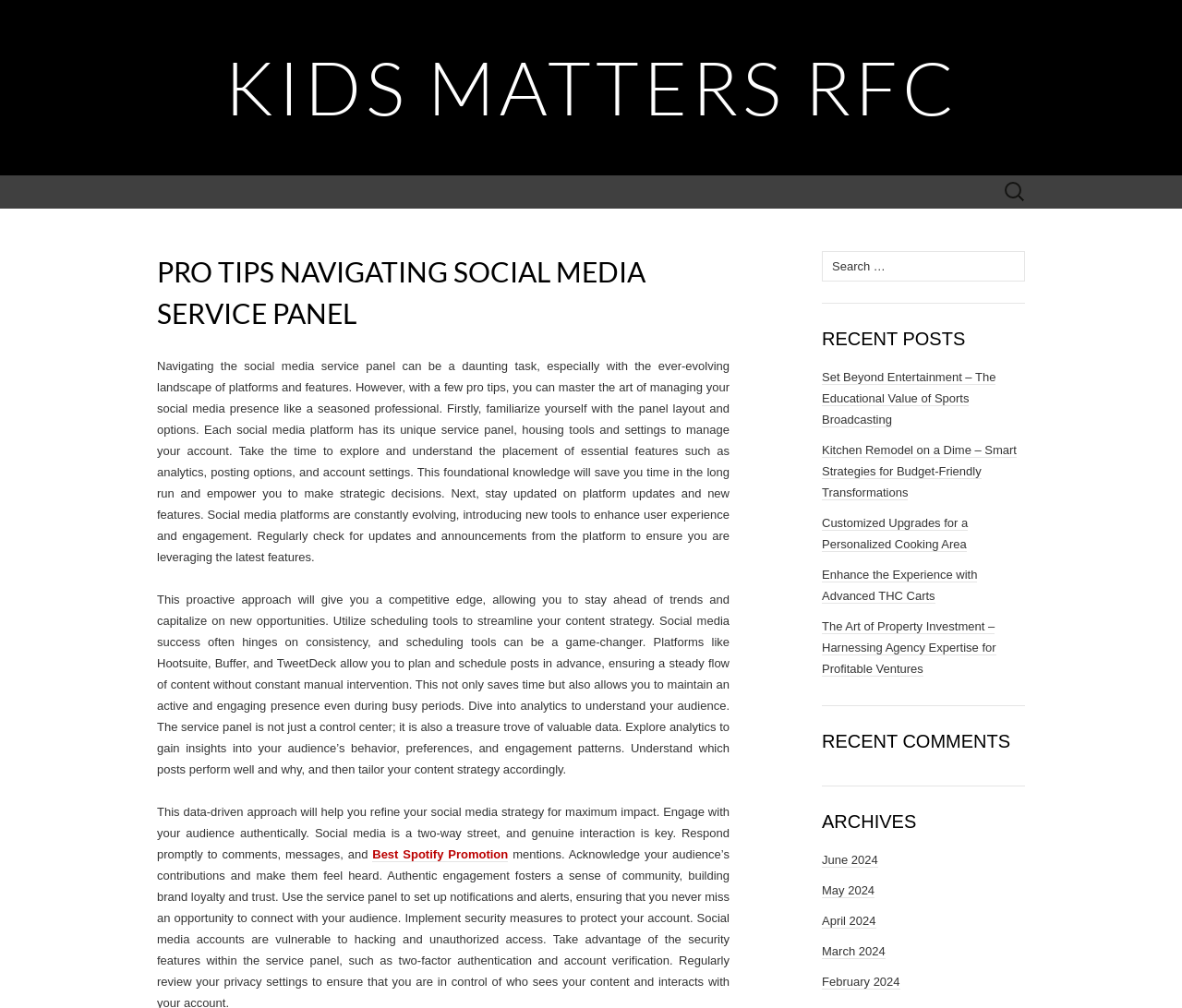Predict the bounding box of the UI element based on the description: "March 2024". The coordinates should be four float numbers between 0 and 1, formatted as [left, top, right, bottom].

[0.695, 0.937, 0.749, 0.951]